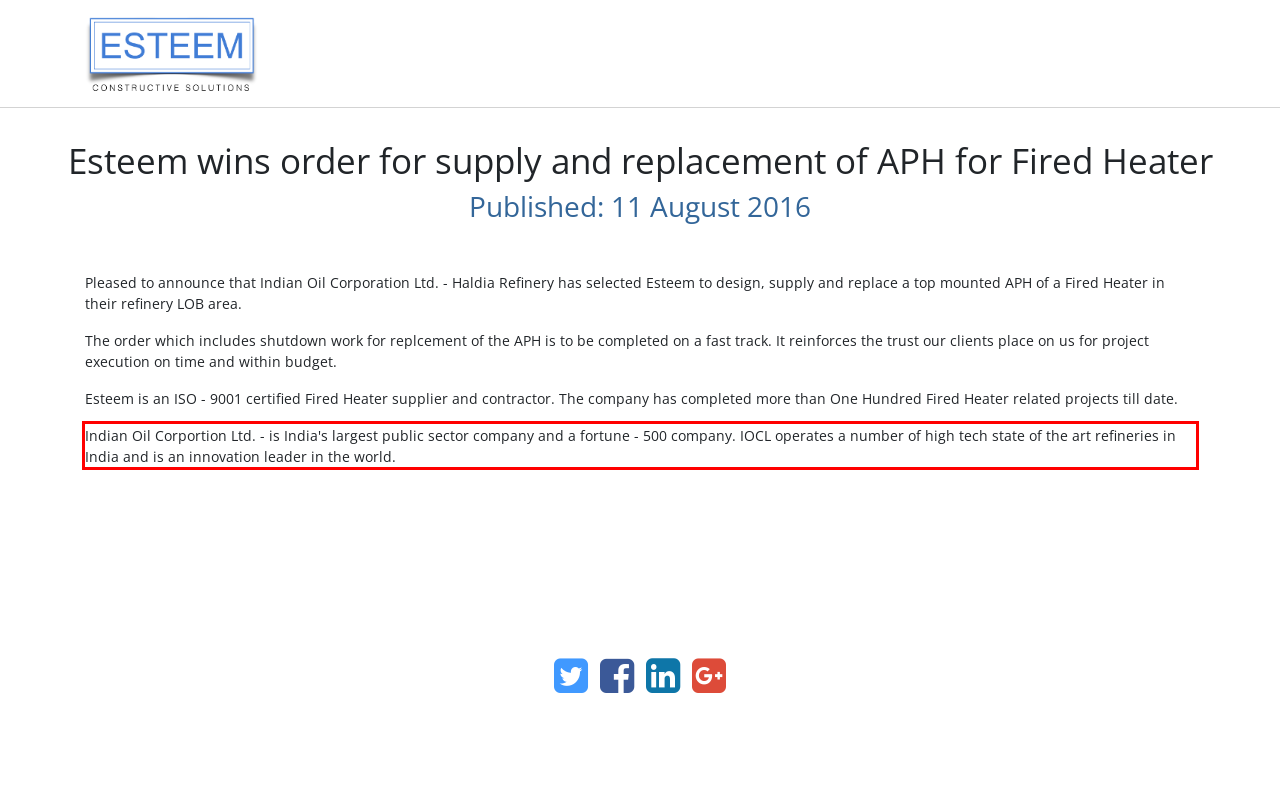Perform OCR on the text inside the red-bordered box in the provided screenshot and output the content.

Indian Oil Corportion Ltd. - is India's largest public sector company and a fortune - 500 company. IOCL operates a number of high tech state of the art refineries in India and is an innovation leader in the world.